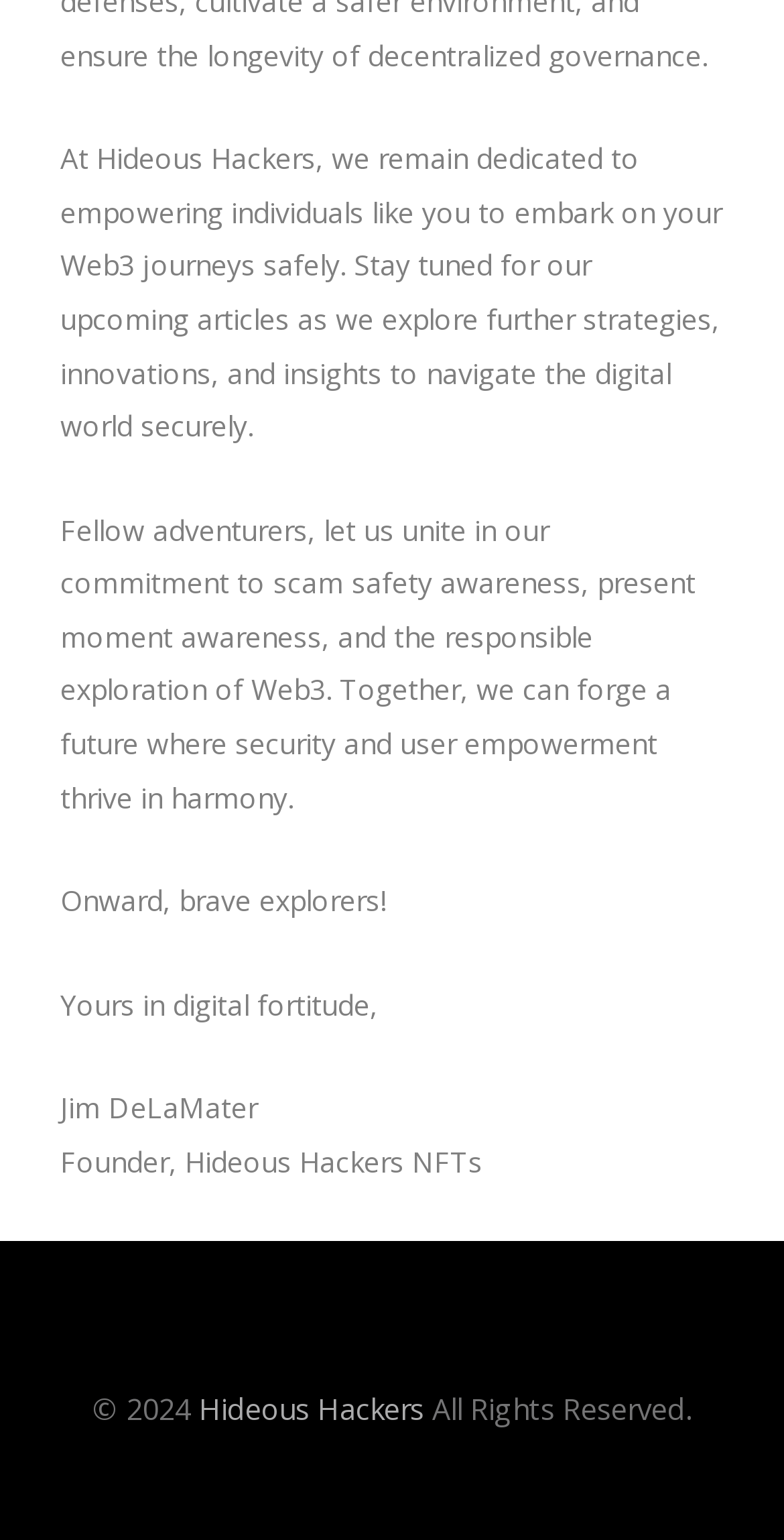Who is the founder of Hideous Hackers NFTs?
Analyze the image and provide a thorough answer to the question.

I found the answer by reading the text 'Founder, Hideous Hackers NFTs' which is located below the text 'Yours in digital fortitude,' and above the copyright information. The text is associated with the name 'Jim DeLaMater' which is mentioned just above it.